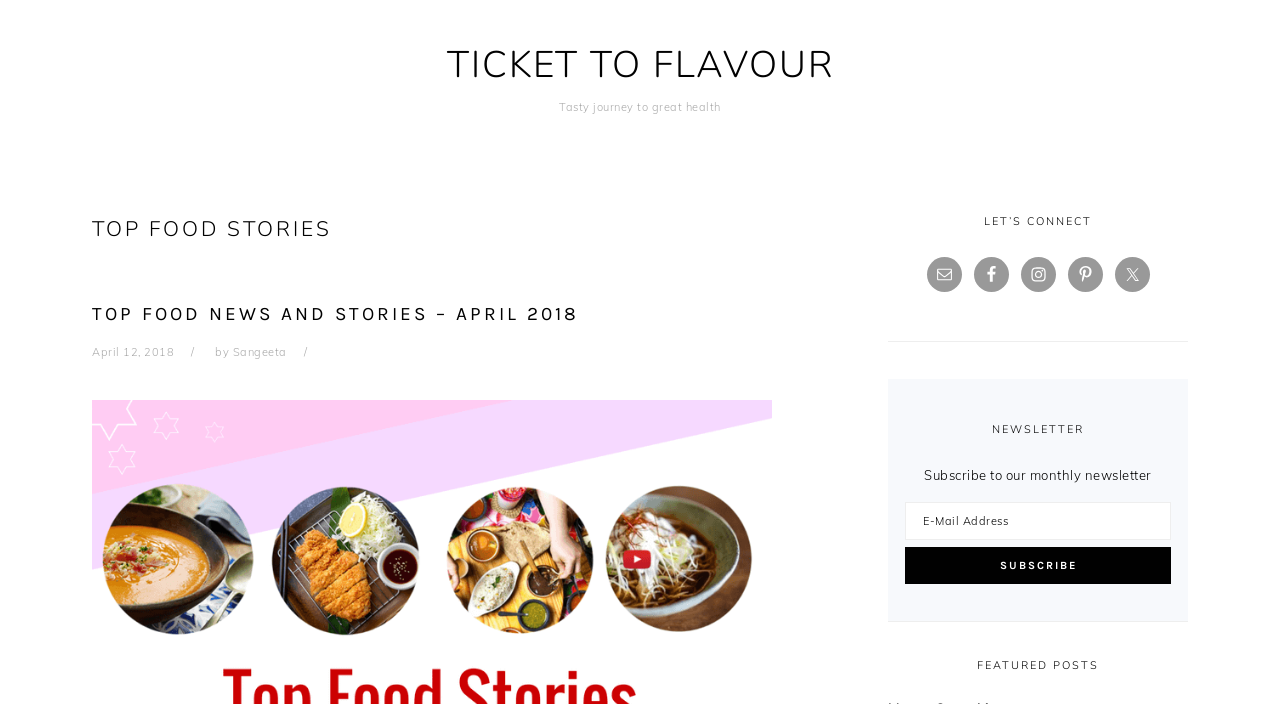Locate the bounding box coordinates of the element to click to perform the following action: 'Subscribe to the newsletter'. The coordinates should be given as four float values between 0 and 1, in the form of [left, top, right, bottom].

[0.707, 0.778, 0.915, 0.83]